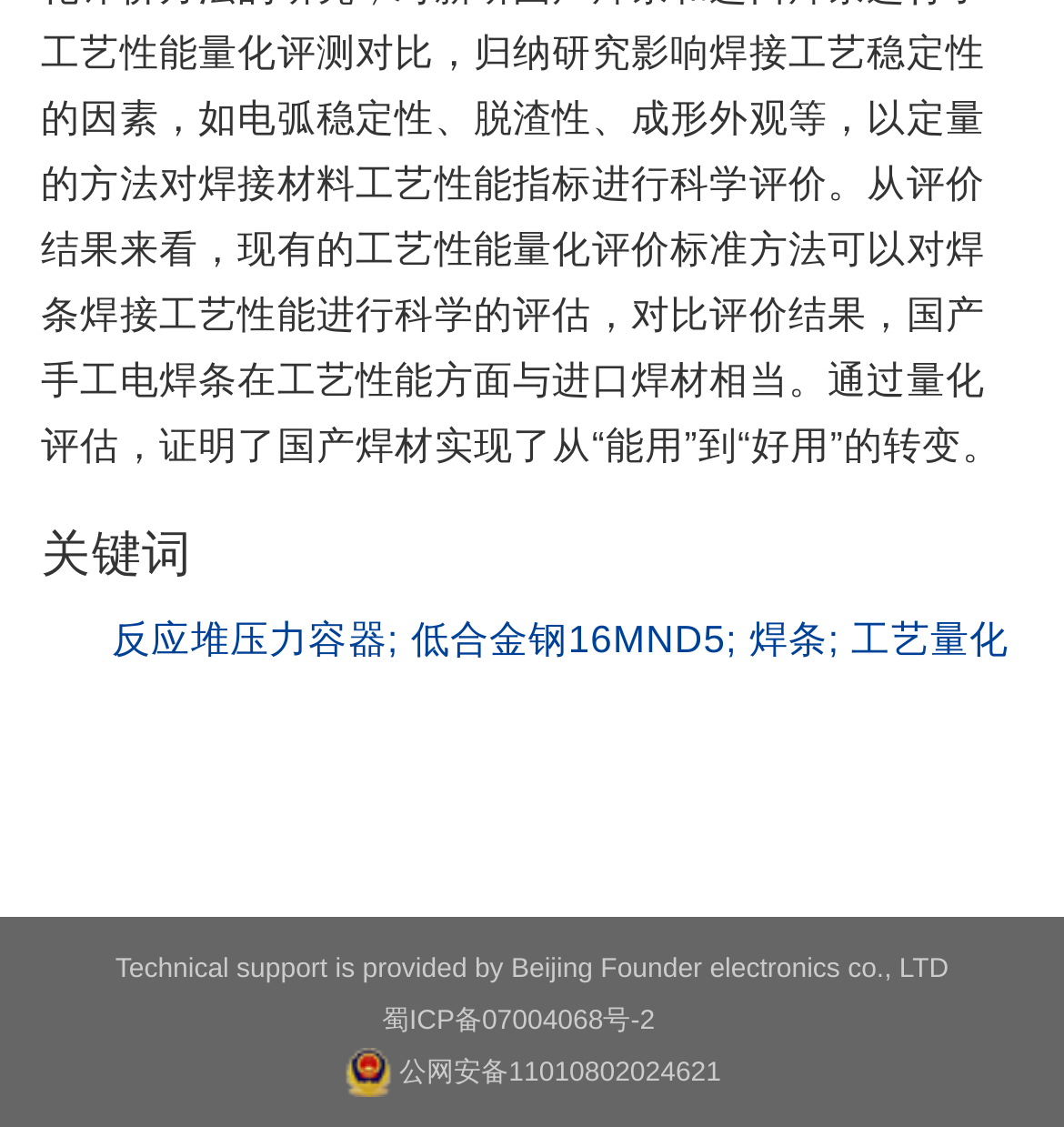Use a single word or phrase to answer the question:
What are the keywords mentioned?

反应堆压力容器, 低合金钢16MND5, 焊条, 工艺量化